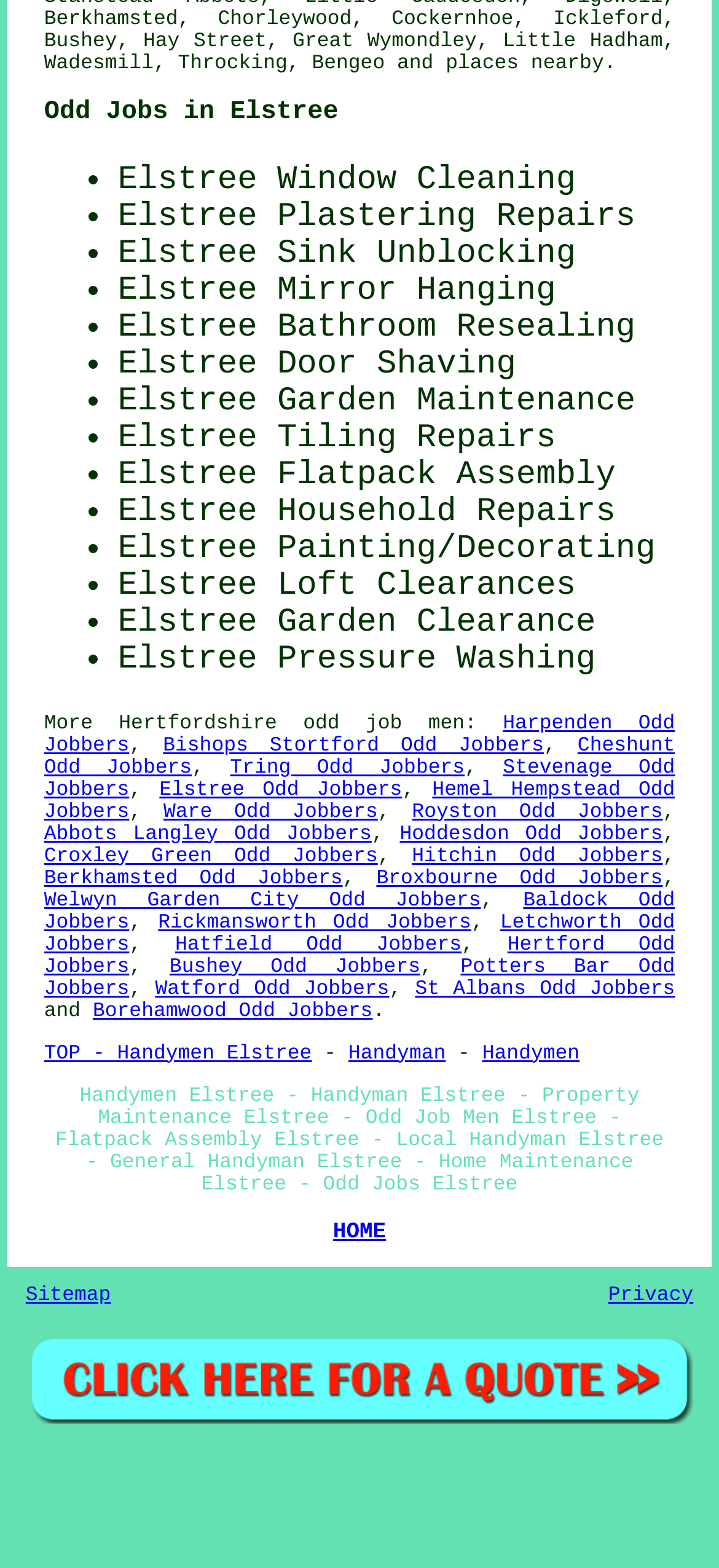Can I find a local handyman in Elstree on this webpage?
Answer the question with a single word or phrase derived from the image.

Yes